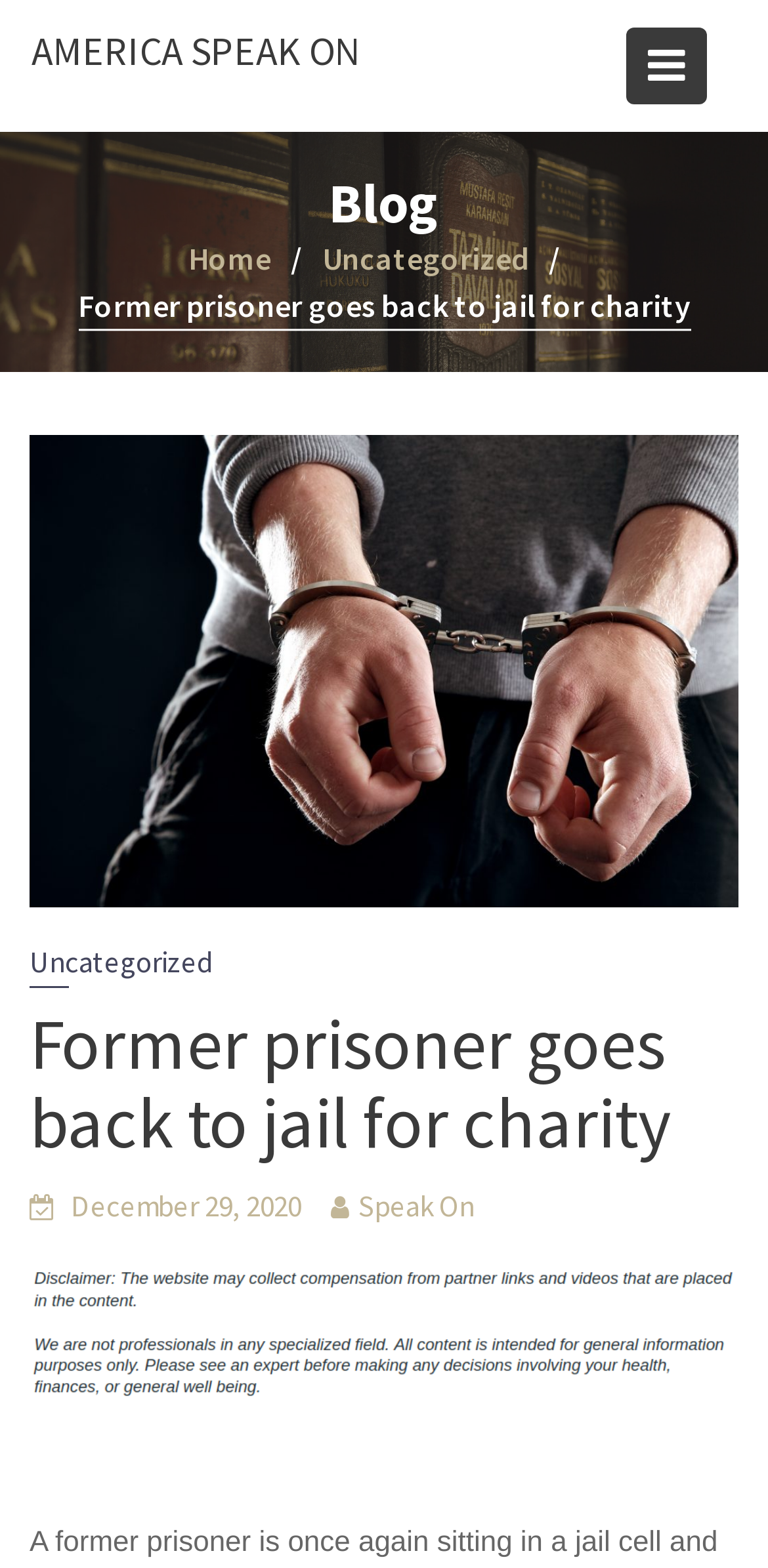Generate a thorough caption that explains the contents of the webpage.

The webpage appears to be a blog post titled "Former prisoner goes back to jail for charity" on a website called "America Speak On". At the top left of the page, there is a logo or image that spans the entire width of the page. Below the logo, there is a heading that reads "Blog". 

To the right of the logo, there is a navigation menu with breadcrumbs, which includes links to "Home" and "Uncategorized". Below the navigation menu, there is a title that reads "Former prisoner goes back to jail for charity" in a larger font size. 

Below the title, there is a figure or image that takes up most of the page's width. Above the image, there is a header with a link to "Uncategorized". The main content of the blog post is not explicitly stated, but it seems to be related to the title. 

At the bottom of the page, there is a footer section with links to "December 29, 2020" and "Speak On". There is also a small image at the bottom right corner of the page. Additionally, there is a button with an icon at the top right corner of the page, and a link to "AMERICA SPEAK ON" at the top left corner.